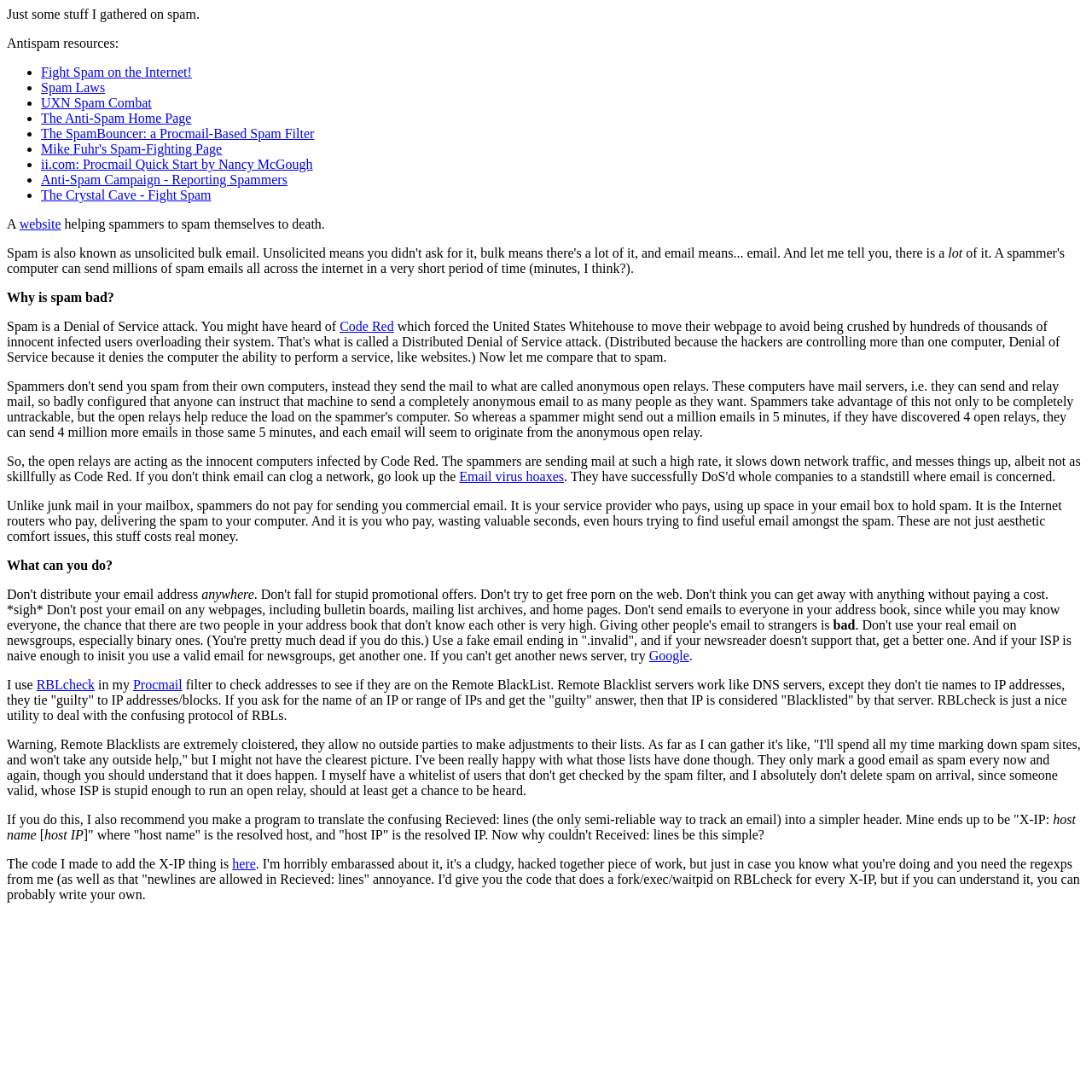Determine the bounding box coordinates for the area that should be clicked to carry out the following instruction: "Visit 'The Anti-Spam Home Page'".

[0.038, 0.102, 0.175, 0.115]